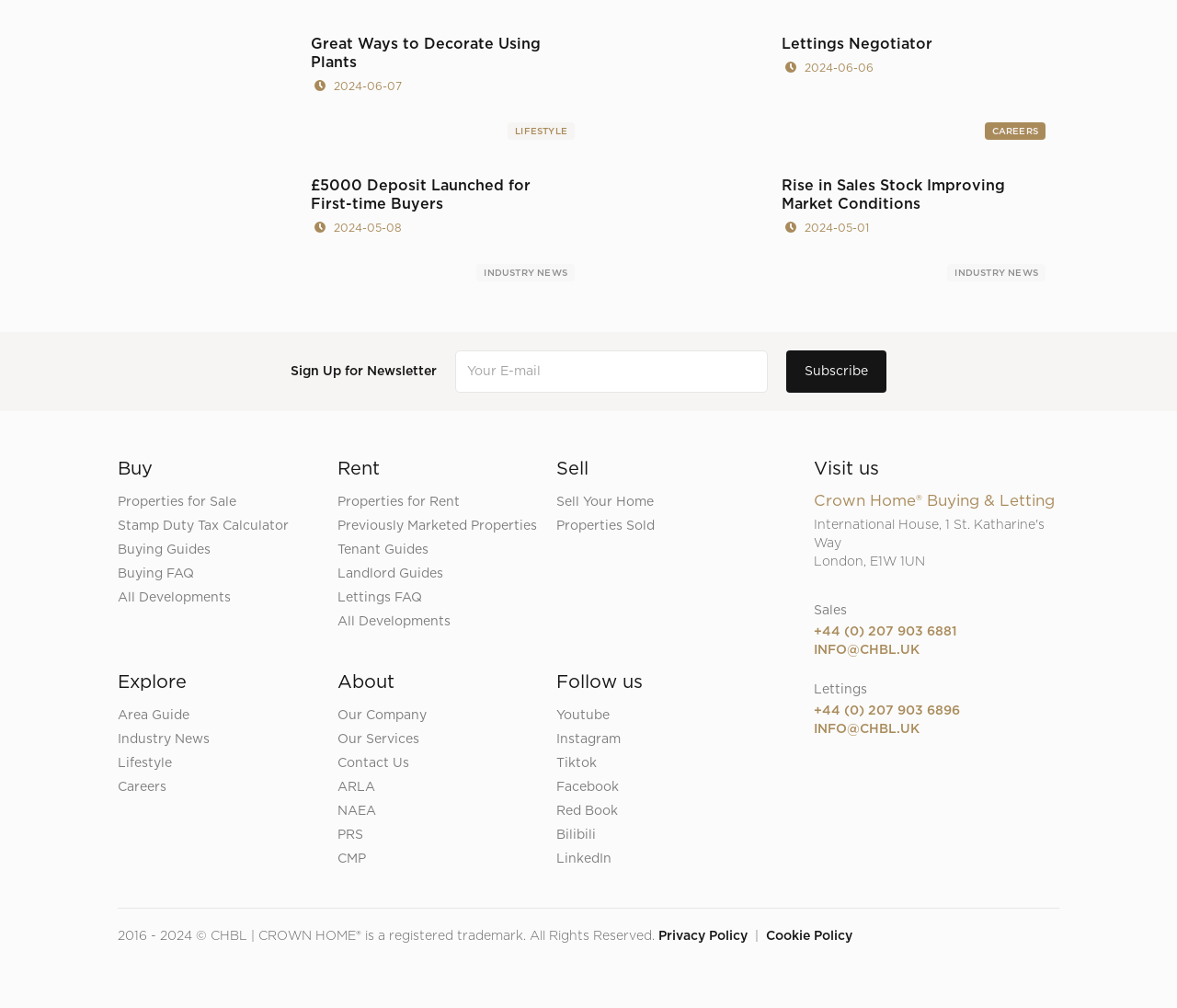Review the image closely and give a comprehensive answer to the question: What is the main purpose of this website?

Based on the various links and sections on the webpage, such as 'Buy', 'Rent', 'Sell', and 'Explore', it appears that the main purpose of this website is to provide real estate services, including buying, selling, and renting properties.